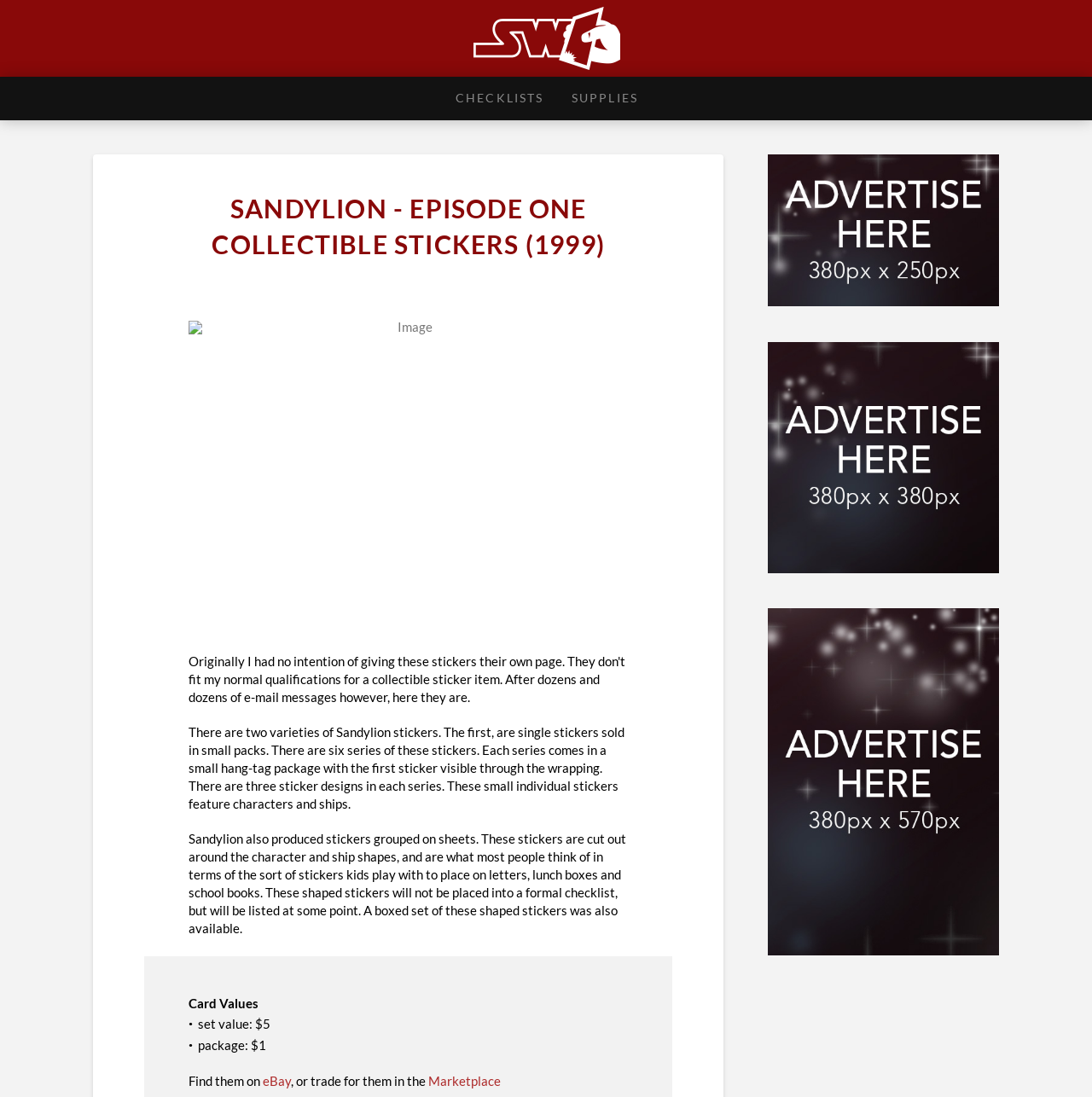Reply to the question below using a single word or brief phrase:
Where can you find the stickers for sale?

eBay